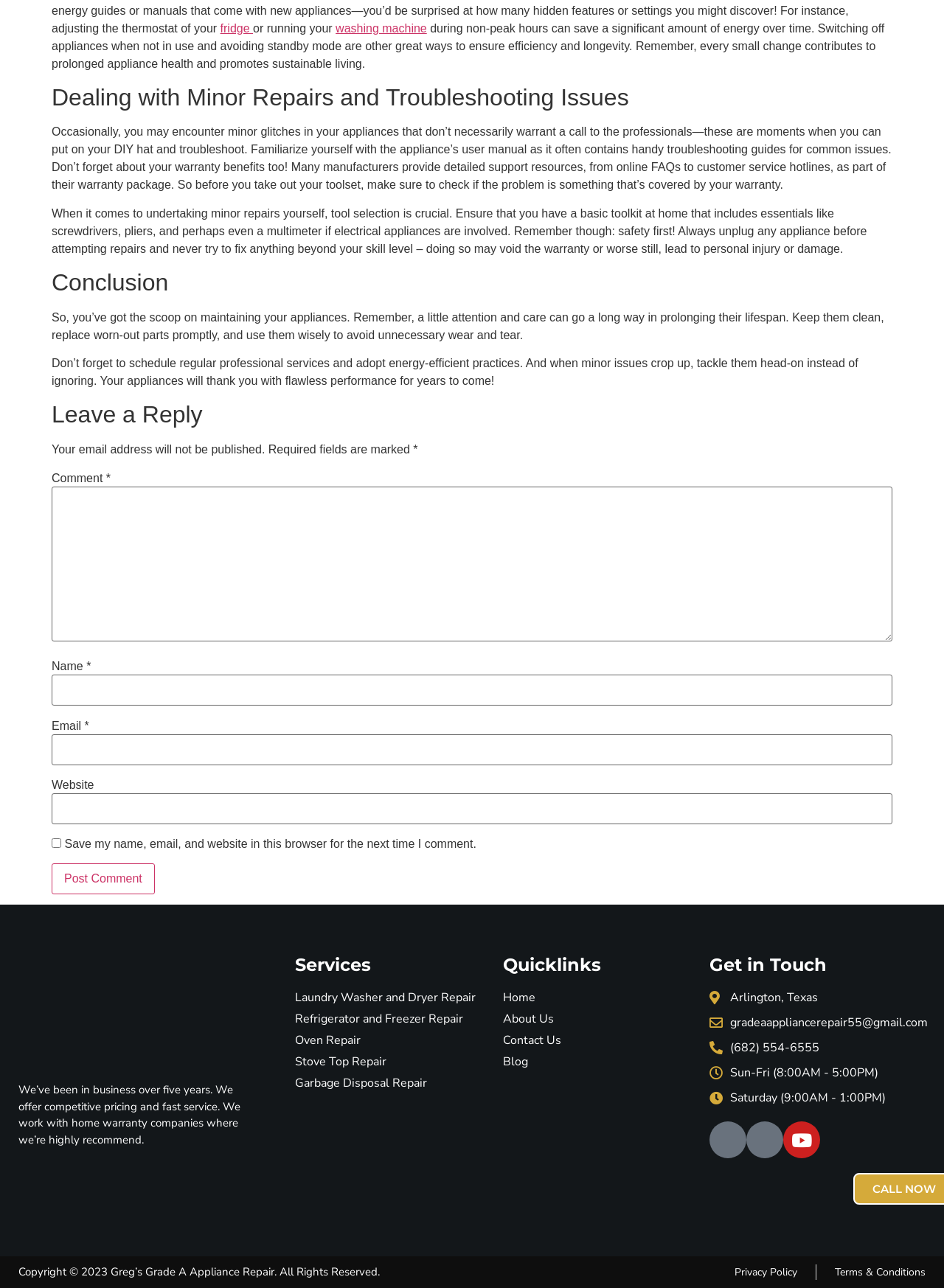What is the recommended practice for energy efficiency? Refer to the image and provide a one-word or short phrase answer.

Use appliances wisely and avoid standby mode